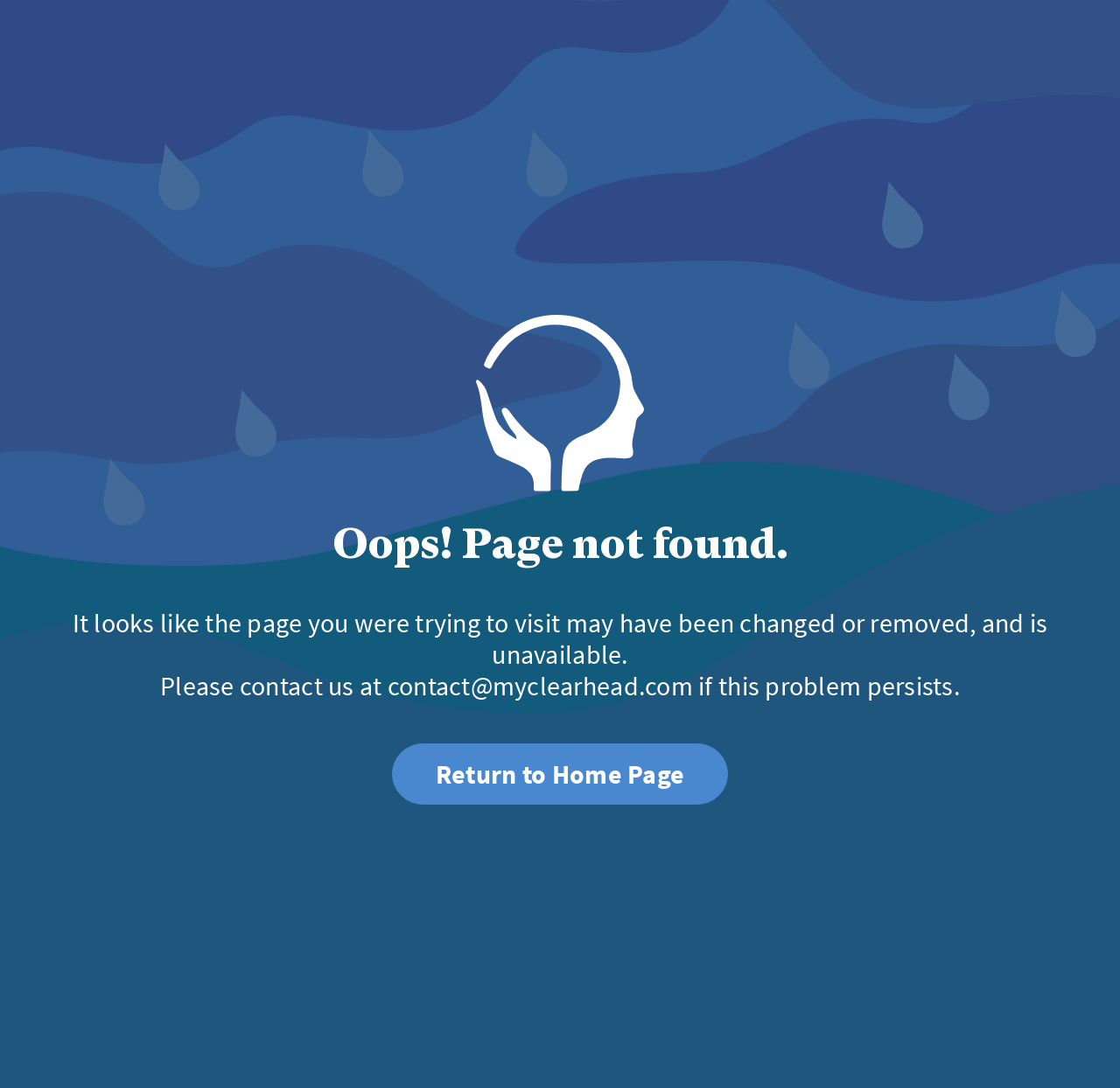Determine the main text heading of the webpage and provide its content.

Oops! Page not found.